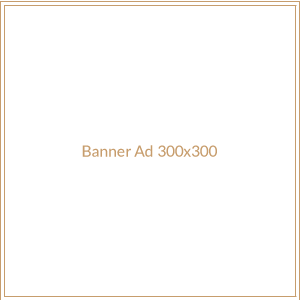Respond with a single word or phrase to the following question: What type of font is used in the banner ad?

Simple, elegant font